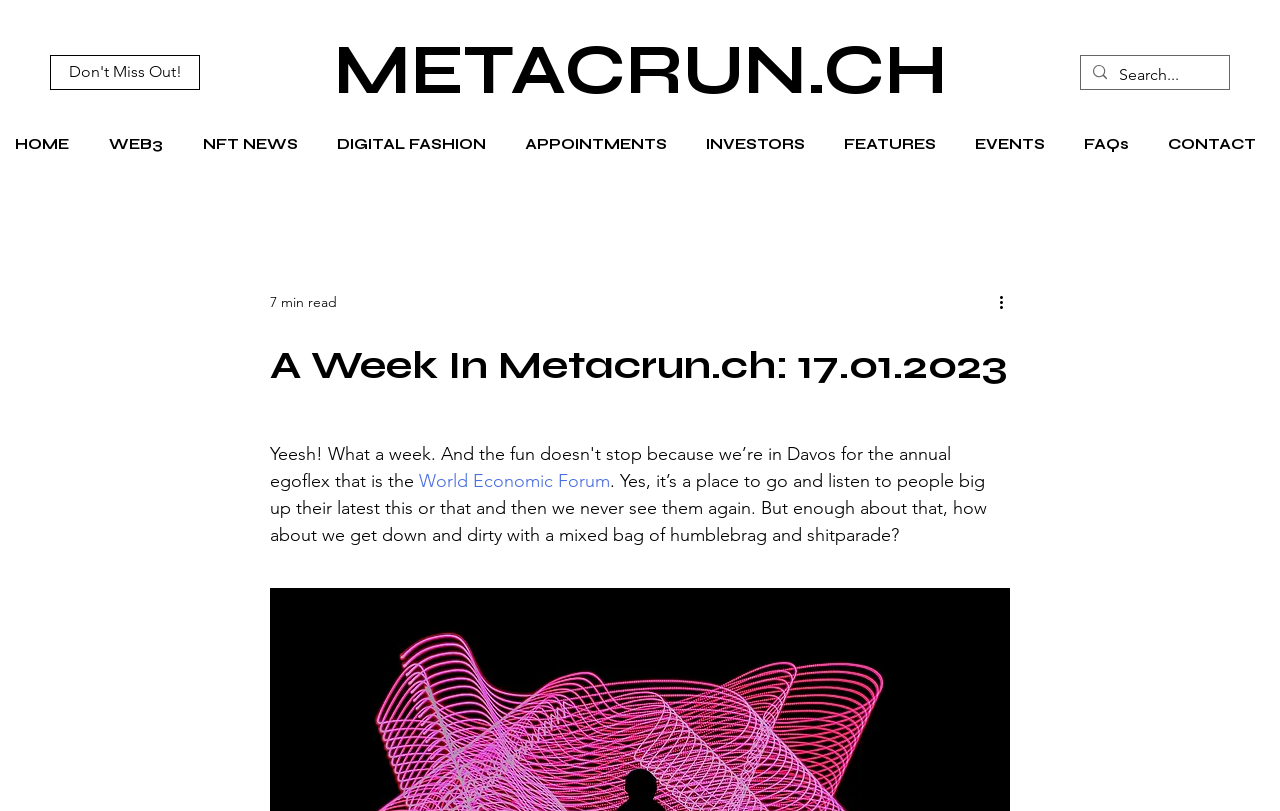What is the name of the website?
From the image, provide a succinct answer in one word or a short phrase.

METACRUN.CH